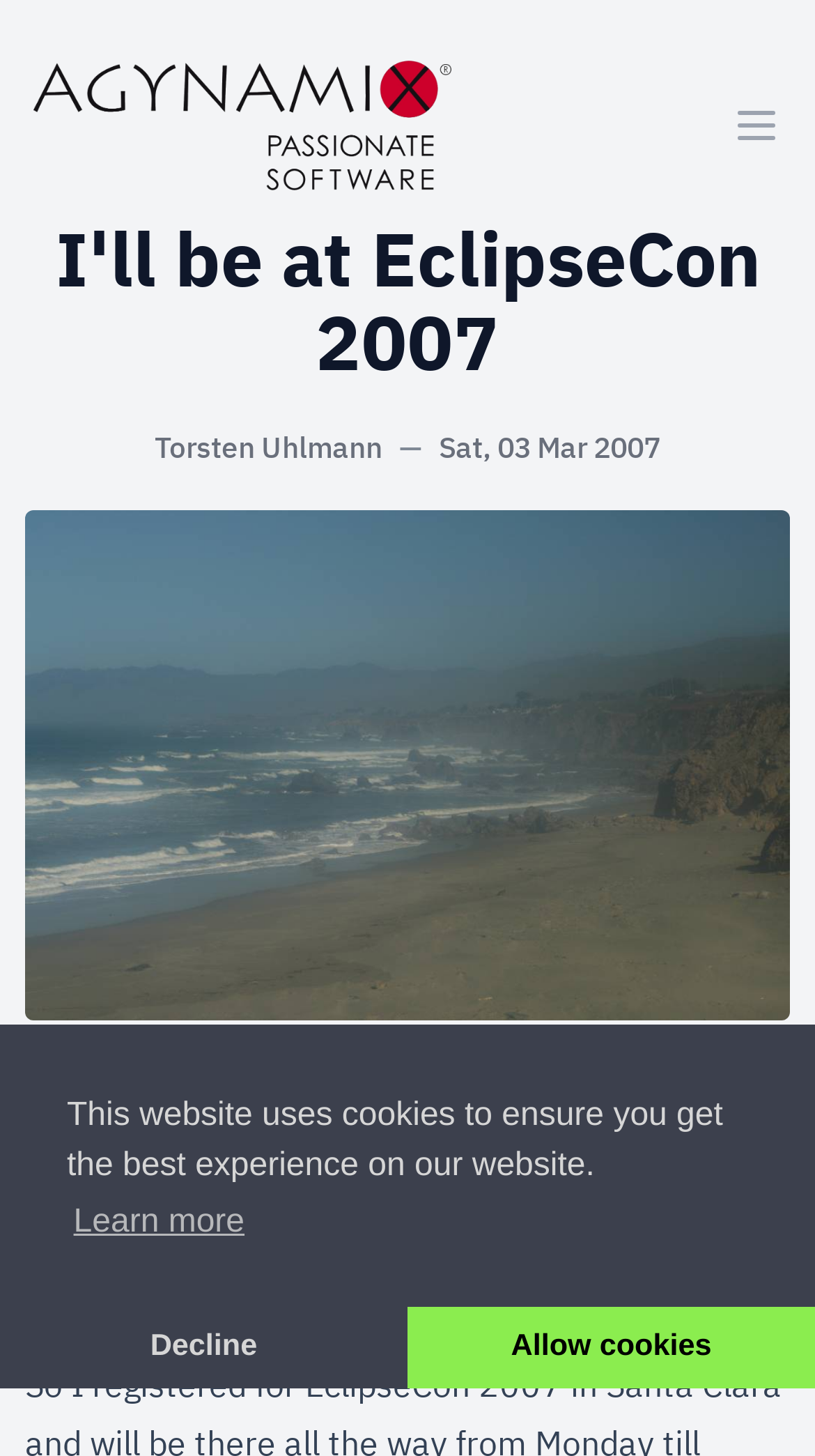Please reply with a single word or brief phrase to the question: 
What is the author's name?

Torsten Uhlmann